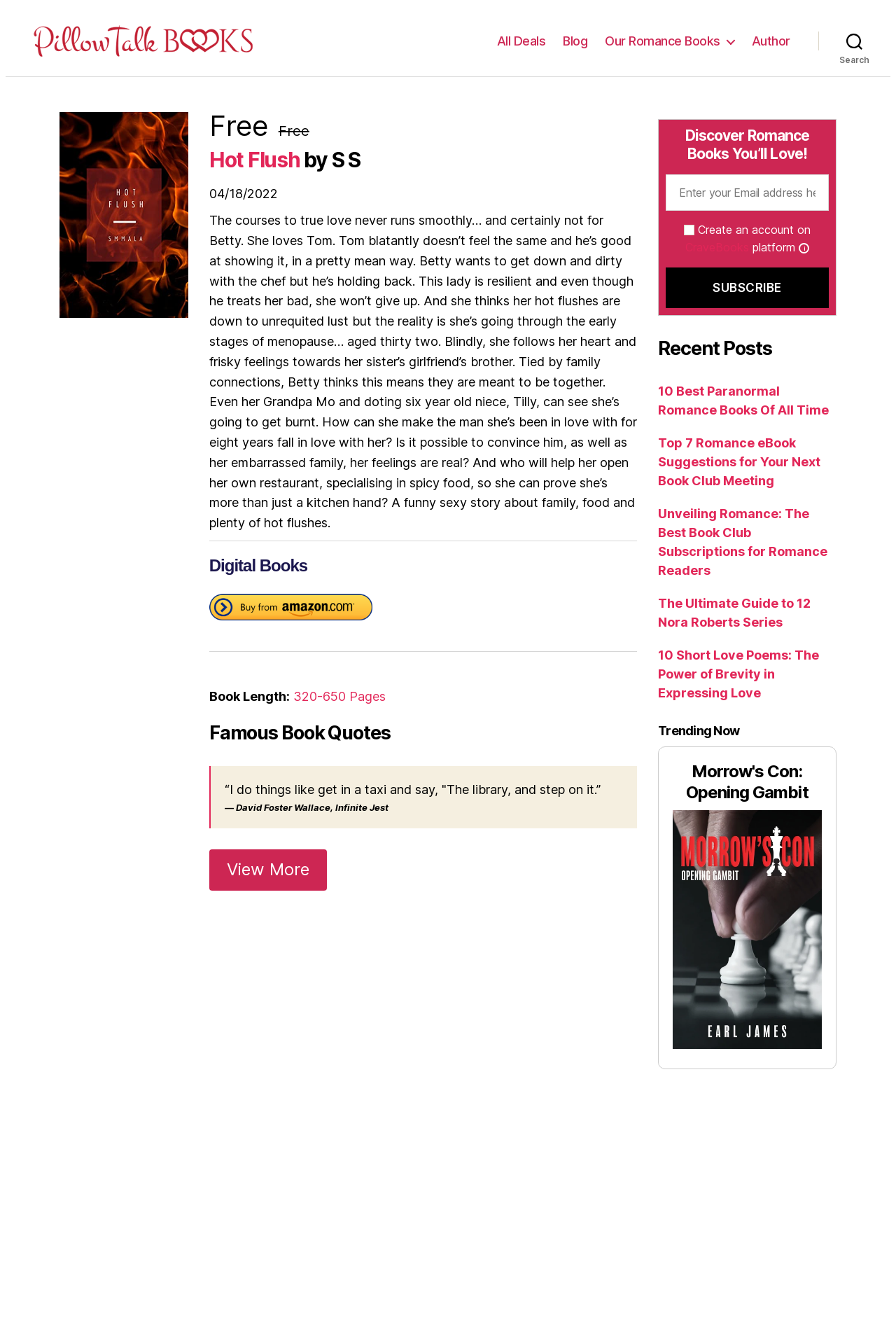Provide a one-word or short-phrase response to the question:
What is the age of Betty when she goes through menopause?

Thirty two